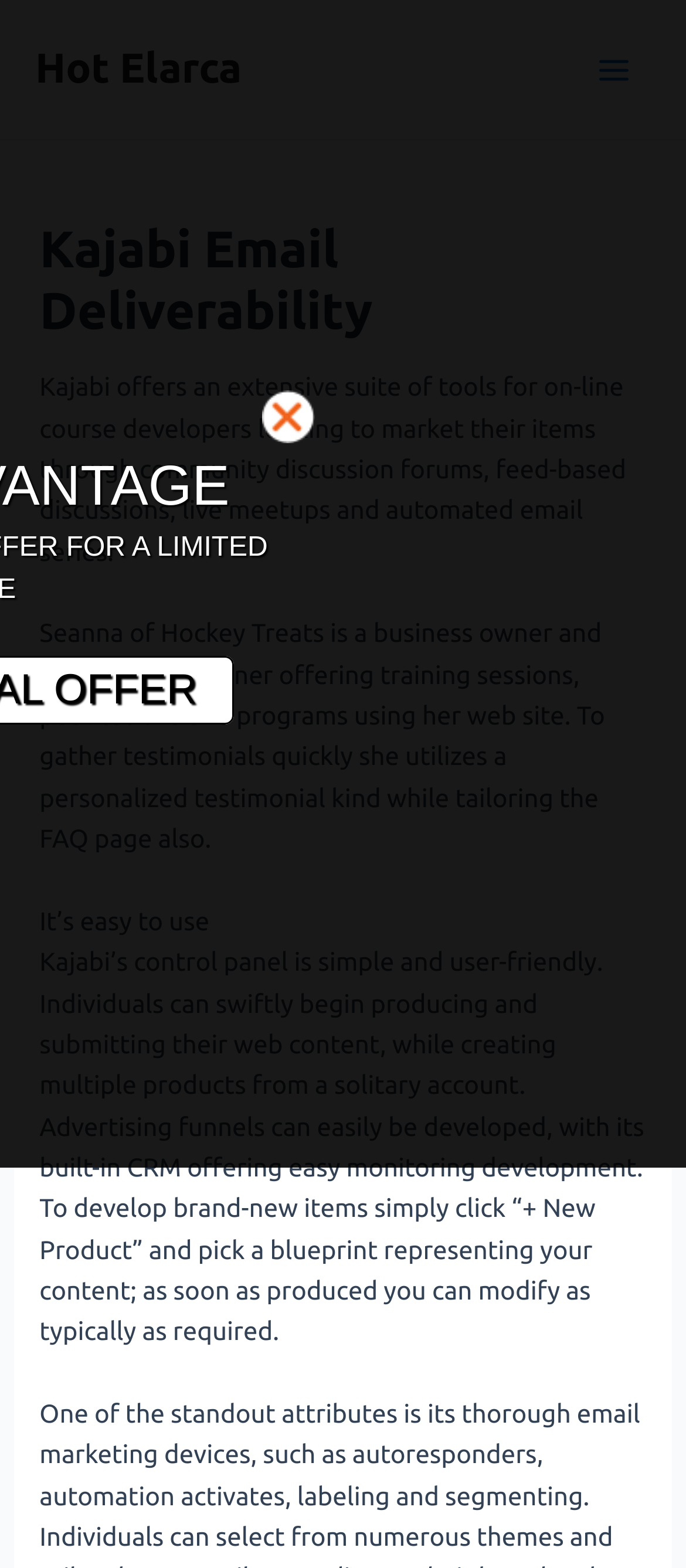Locate the UI element described by GET SPECIAL OFFER in the provided webpage screenshot. Return the bounding box coordinates in the format (top-left x, top-left y, bottom-right x, bottom-right y), ensuring all values are between 0 and 1.

[0.133, 0.419, 0.867, 0.463]